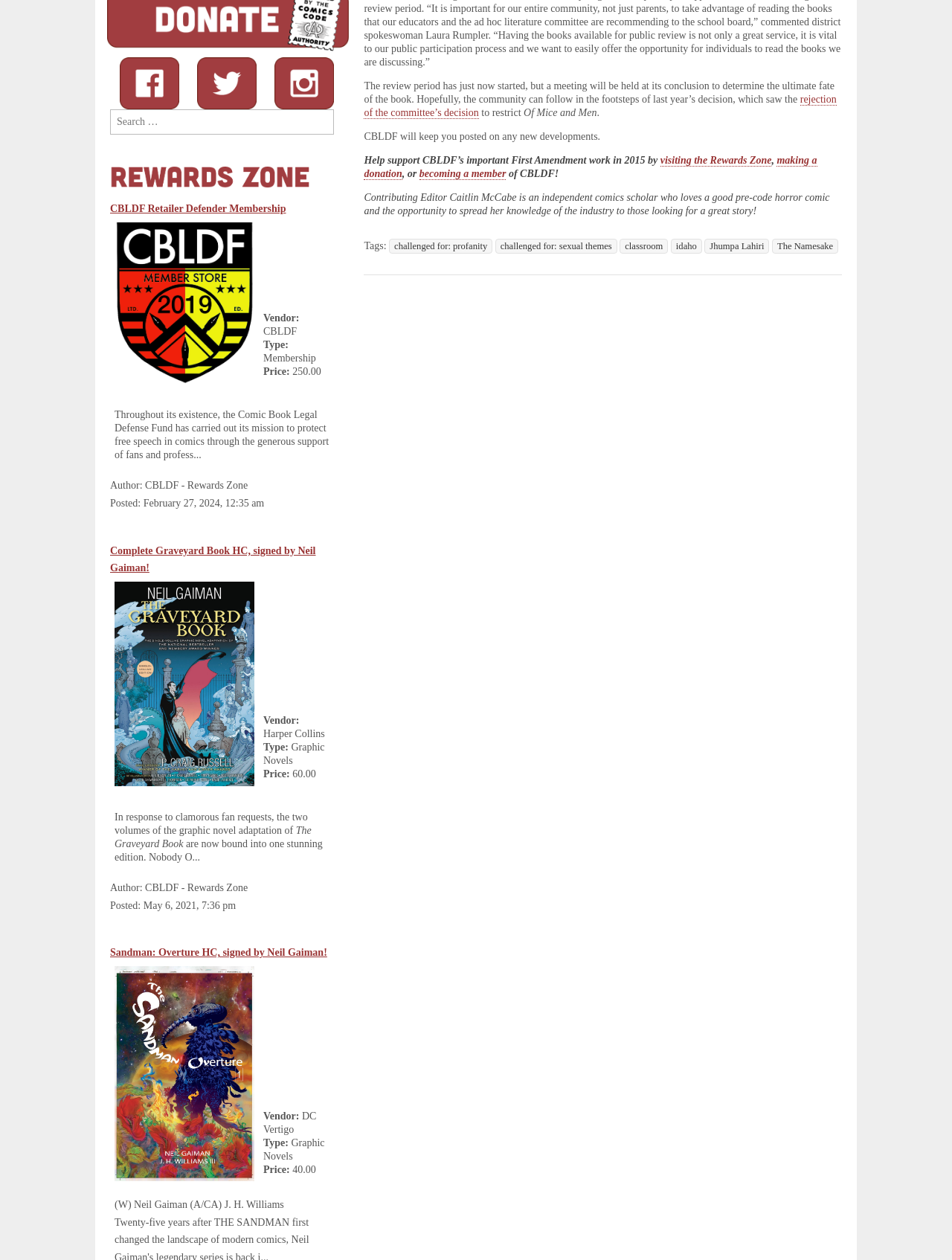Please find the bounding box coordinates in the format (top-left x, top-left y, bottom-right x, bottom-right y) for the given element description. Ensure the coordinates are floating point numbers between 0 and 1. Description: The Namesake

[0.811, 0.19, 0.881, 0.202]